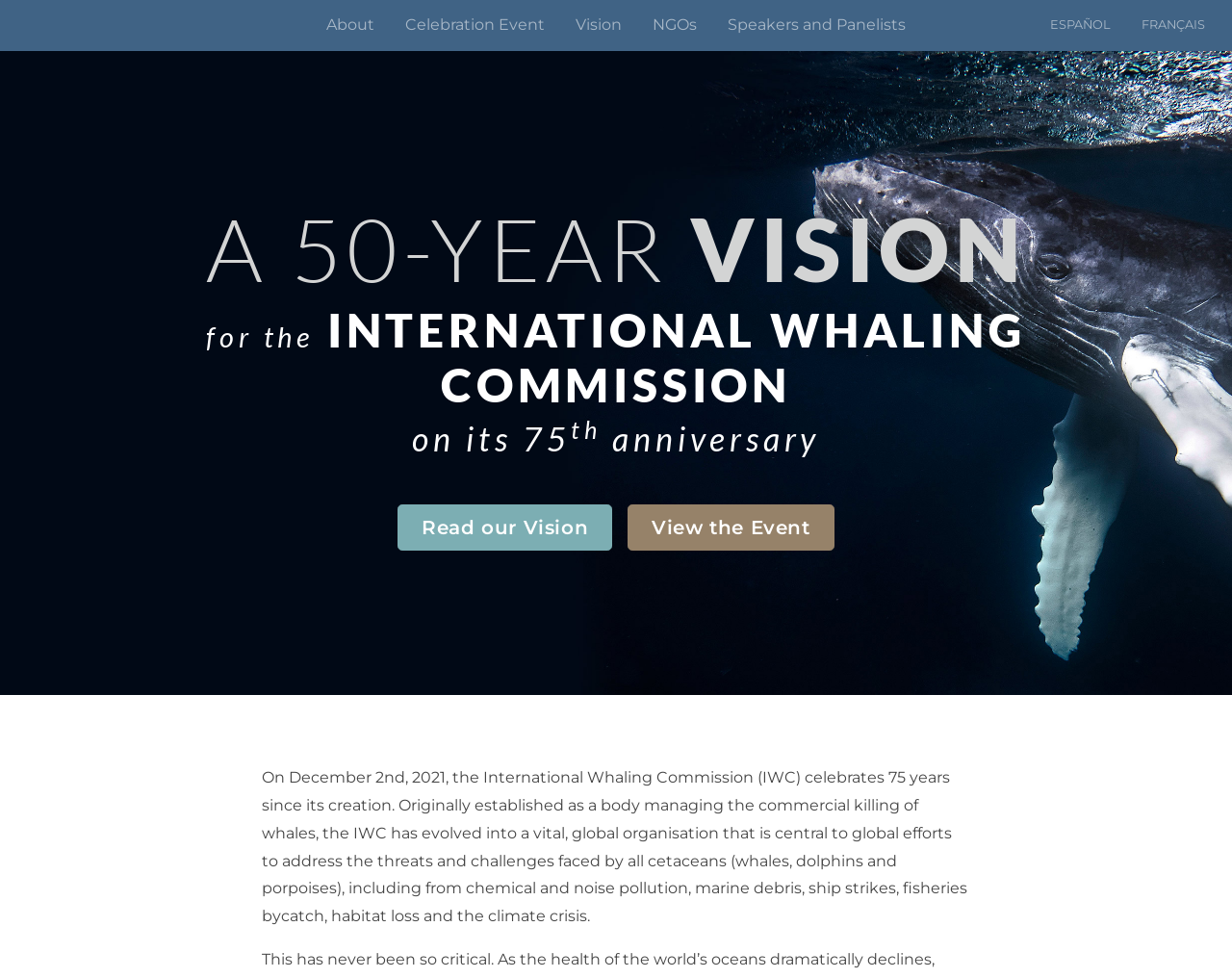Using the element description Speakers and Panelists, predict the bounding box coordinates for the UI element. Provide the coordinates in (top-left x, top-left y, bottom-right x, bottom-right y) format with values ranging from 0 to 1.

[0.584, 0.008, 0.741, 0.044]